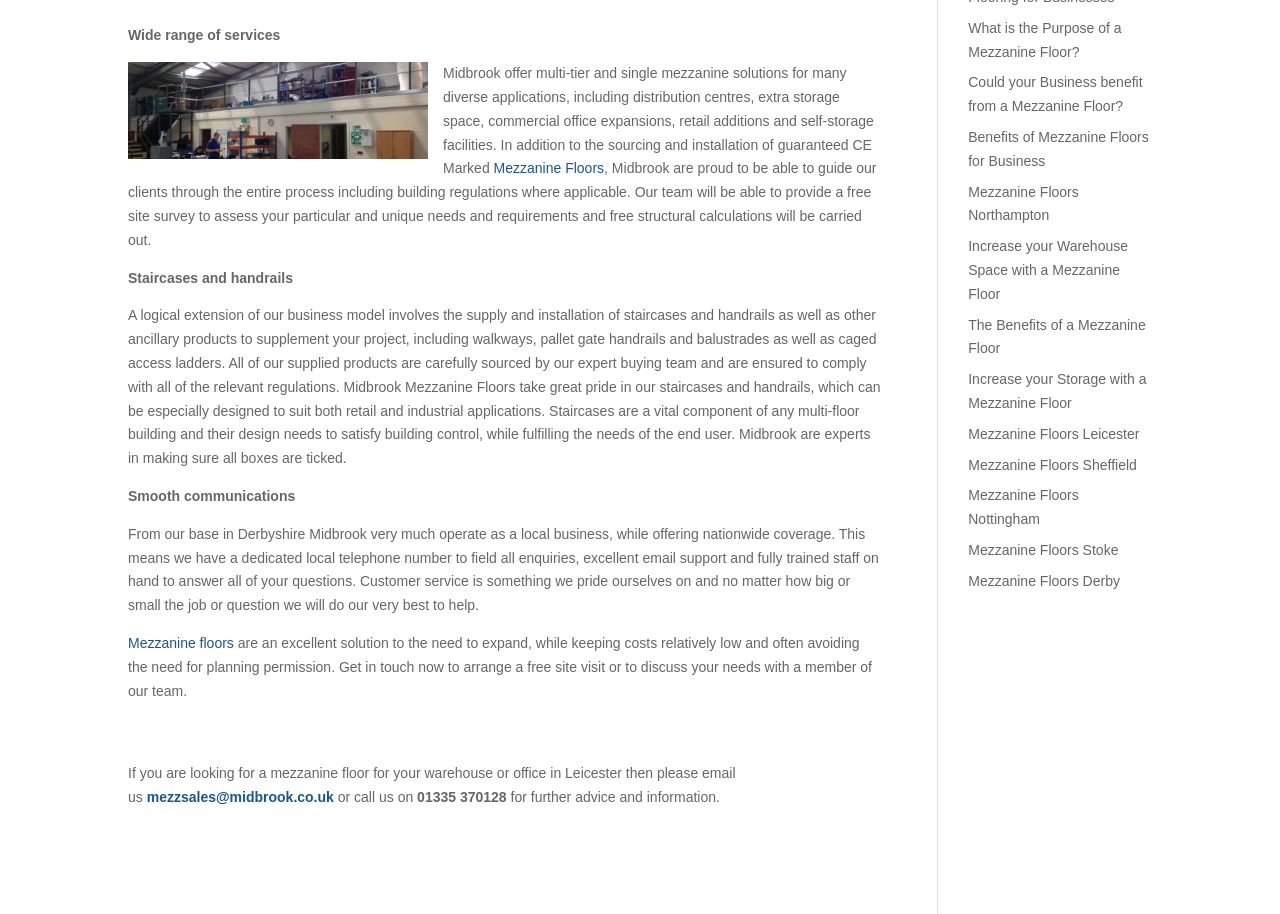Find the bounding box of the UI element described as: "LED FOUNTAIN LIGHTS". The bounding box coordinates should be given as four float values between 0 and 1, i.e., [left, top, right, bottom].

None